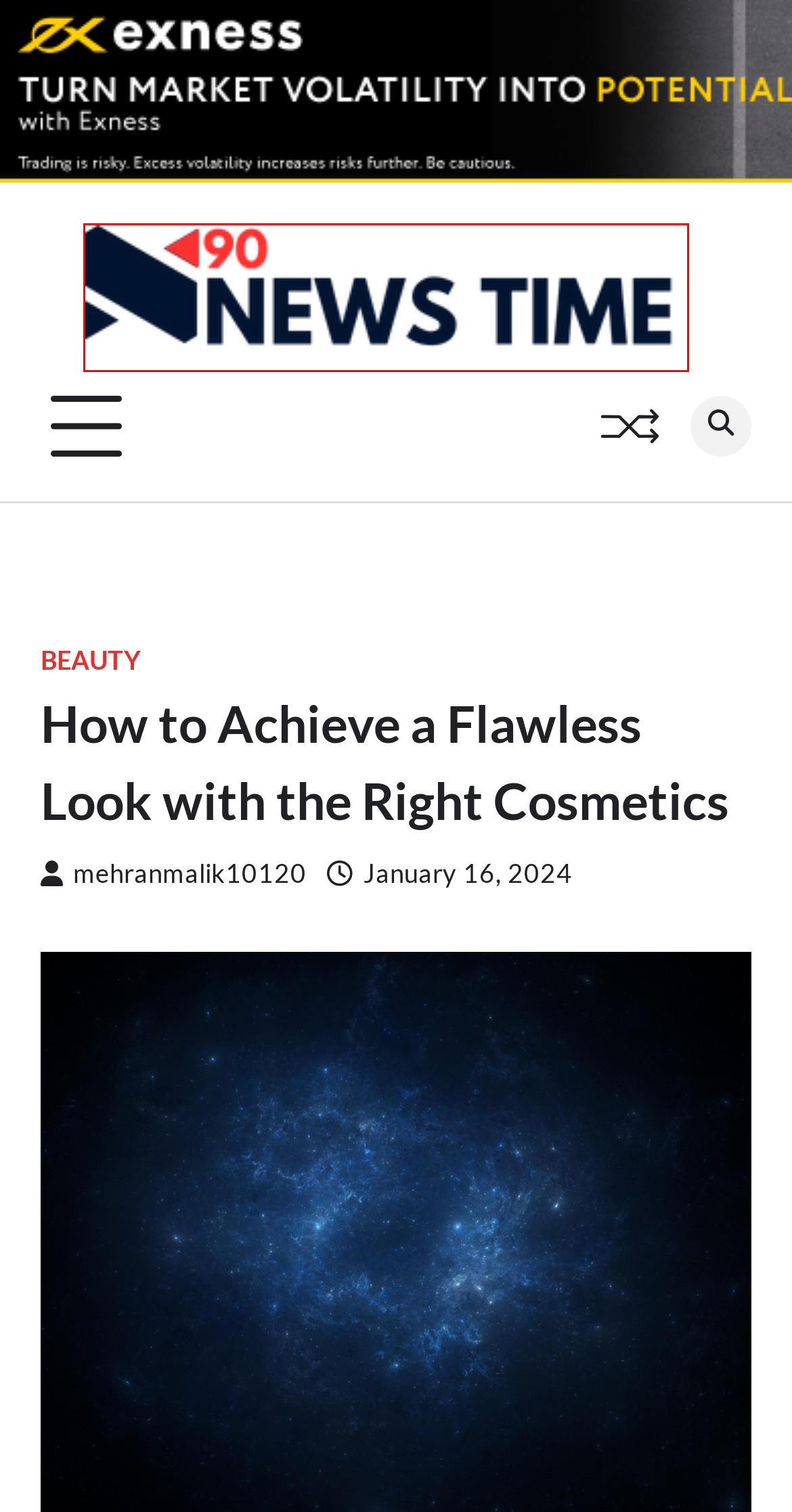Look at the screenshot of the webpage and find the element within the red bounding box. Choose the webpage description that best fits the new webpage that will appear after clicking the element. Here are the candidates:
A. Beauty – 90 News Time
B. data – 90 News Time
C. mehranmalik10120 – 90 News Time
D. observation – 90 News Time
E. Bitcoin – 90 News Time
F. The Rise and Fall of Cryptocurrency: Navigating the Volatility of the Market – 90 News Time
G. 90 News Time – Unveiling Tomorrow's Discoveries Today
H. Getting Smart About Contracts: The Essentials of Smart Contract Technology – 90 News Time

G